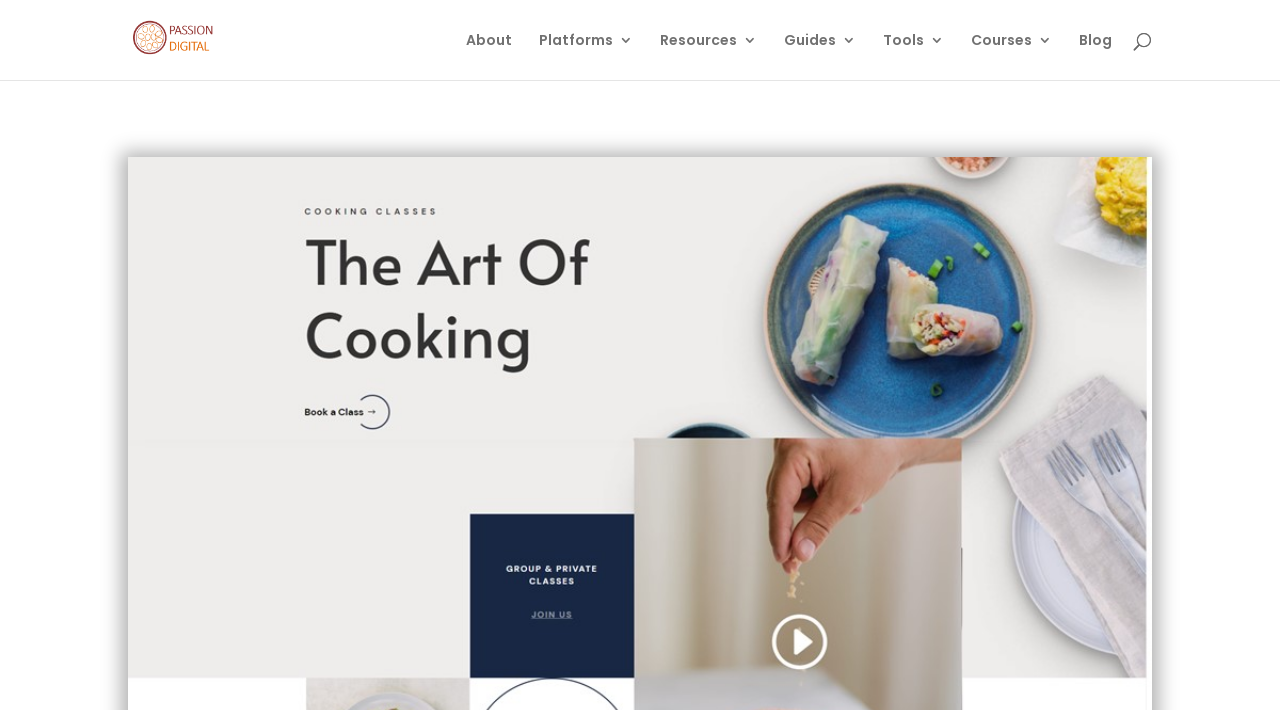Provide a short, one-word or phrase answer to the question below:
What is the logo of the website?

Passion Digital